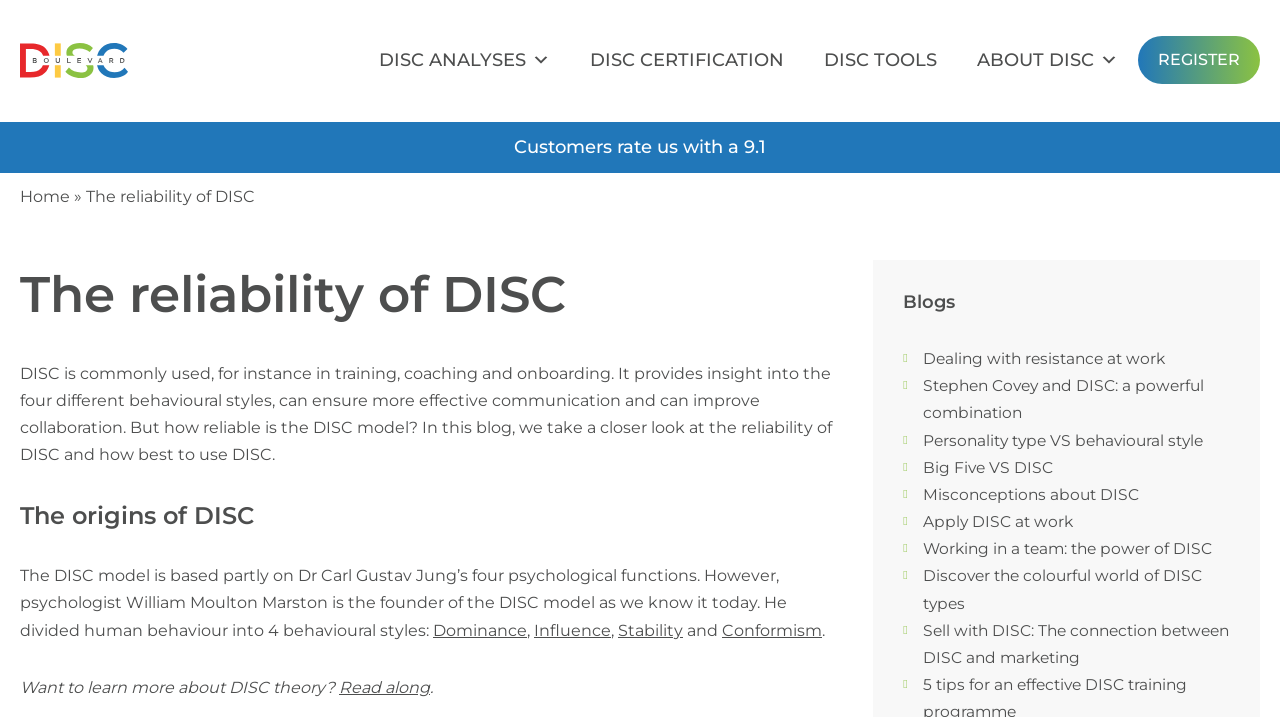Specify the bounding box coordinates of the area to click in order to follow the given instruction: "Read the blog about Dealing with resistance at work."

[0.721, 0.487, 0.91, 0.513]